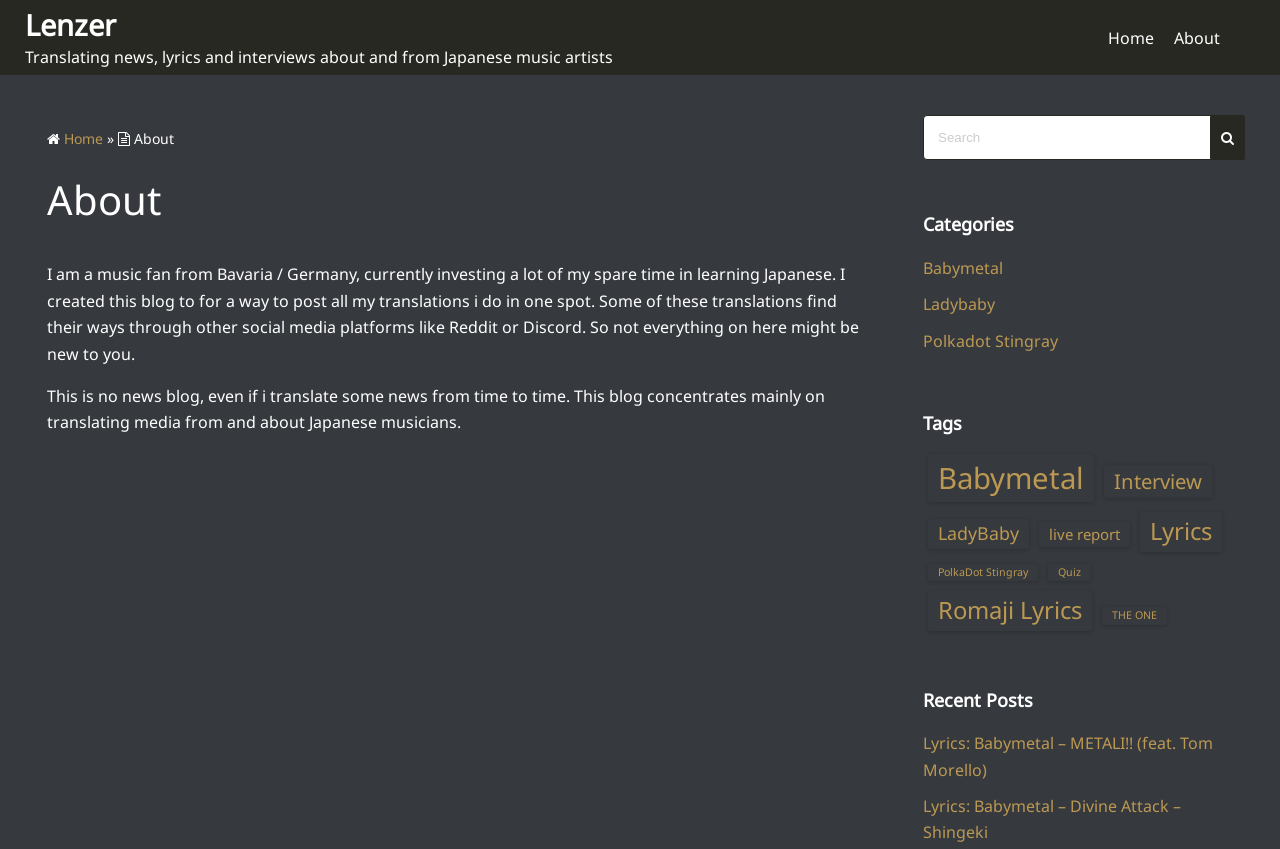Identify the bounding box coordinates for the UI element described as follows: About Us. Use the format (top-left x, top-left y, bottom-right x, bottom-right y) and ensure all values are floating point numbers between 0 and 1.

None